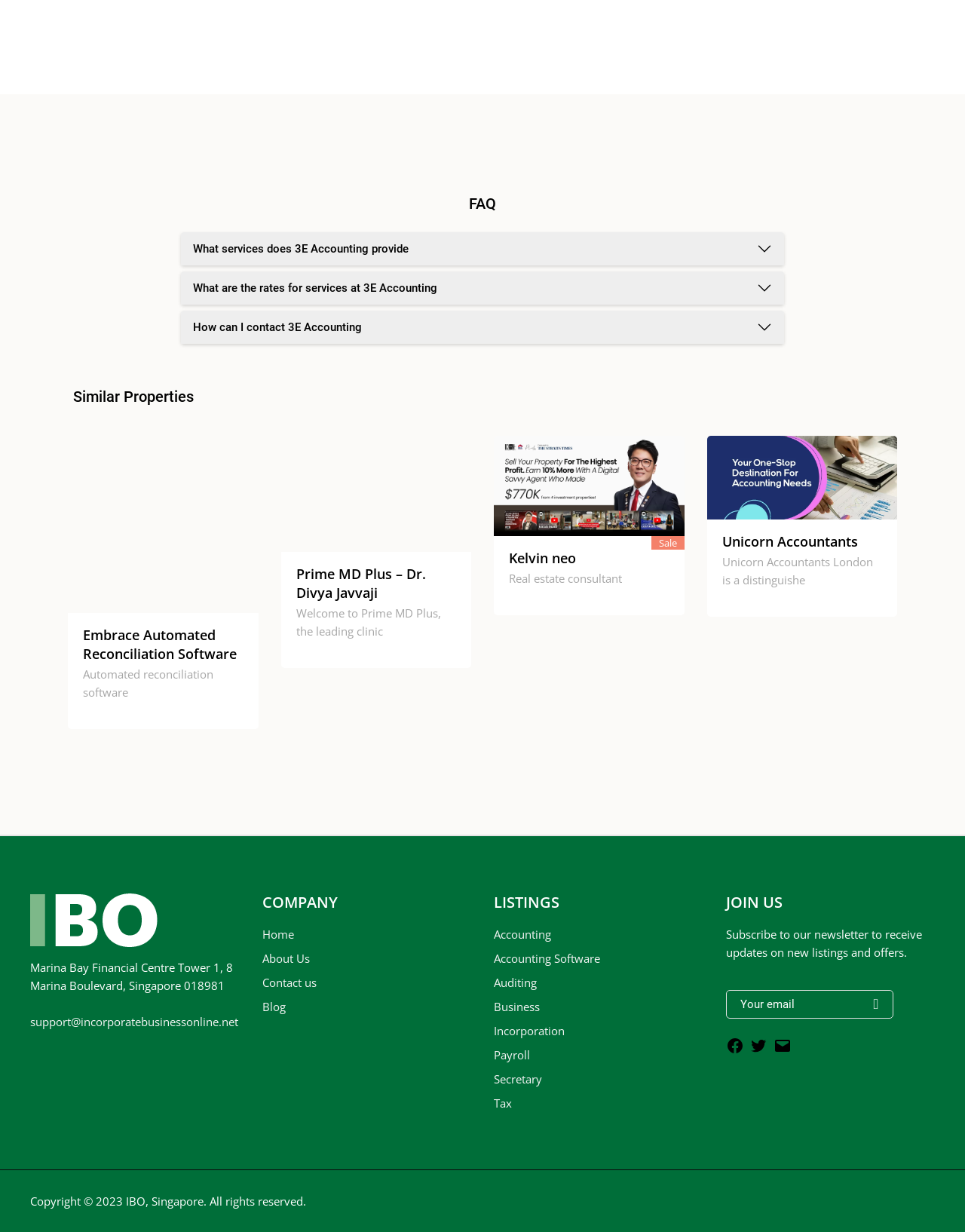Find the bounding box coordinates of the element to click in order to complete the given instruction: "Fill in the 'Your email' textbox."

[0.752, 0.804, 0.925, 0.827]